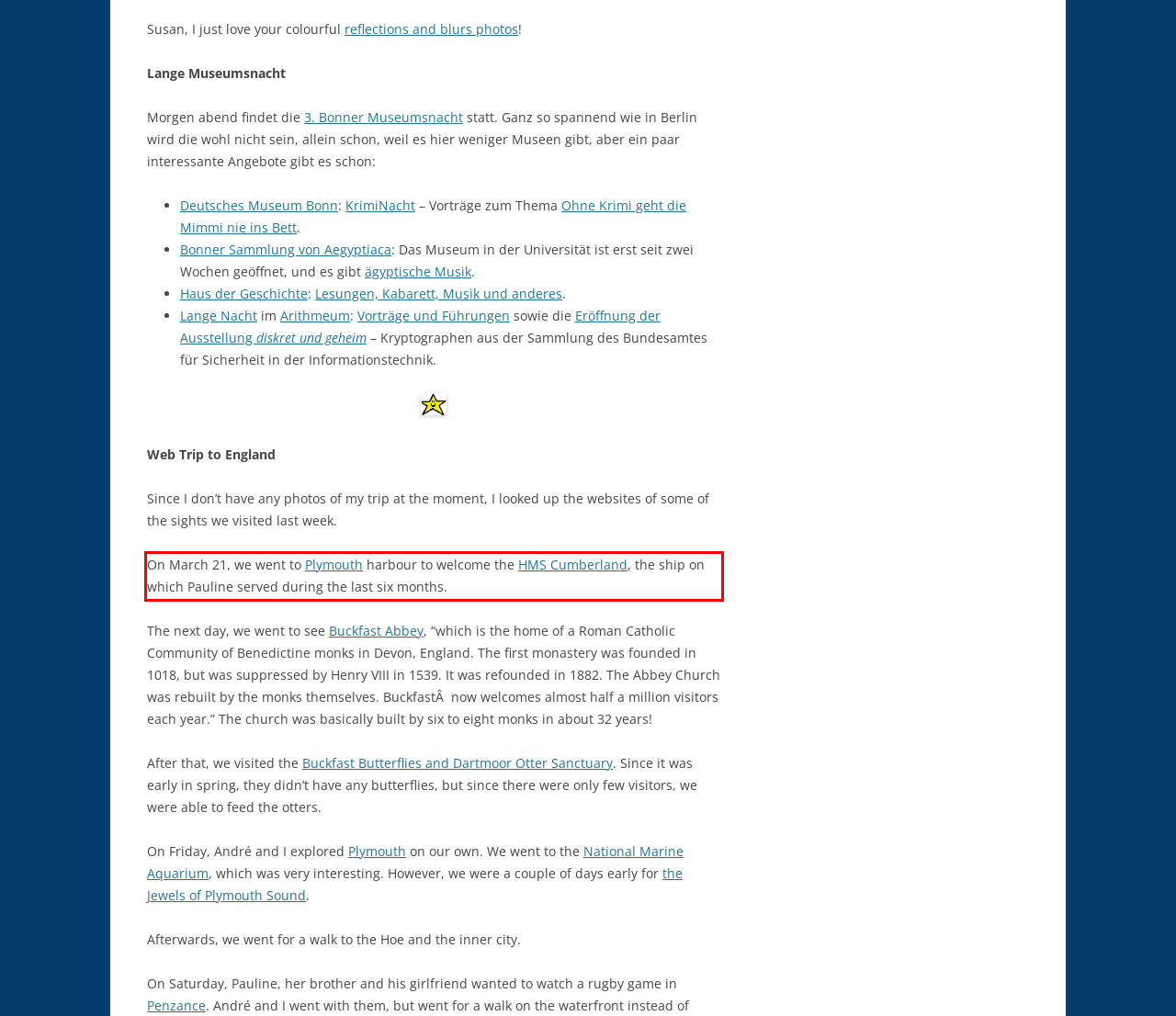Please examine the webpage screenshot containing a red bounding box and use OCR to recognize and output the text inside the red bounding box.

On March 21, we went to Plymouth harbour to welcome the HMS Cumberland, the ship on which Pauline served during the last six months.